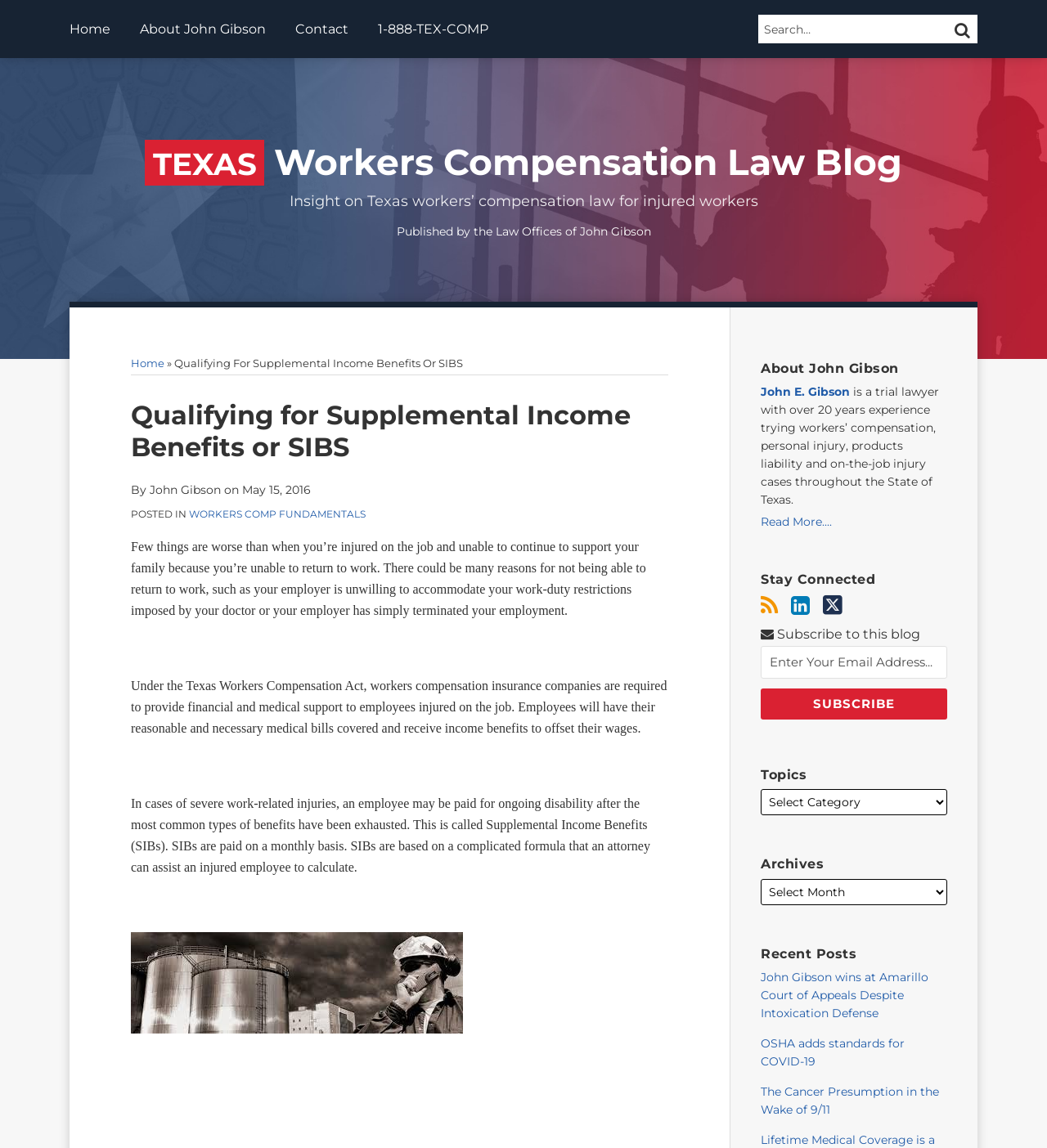Locate the bounding box coordinates of the item that should be clicked to fulfill the instruction: "Subscribe to this blog".

[0.727, 0.563, 0.905, 0.591]